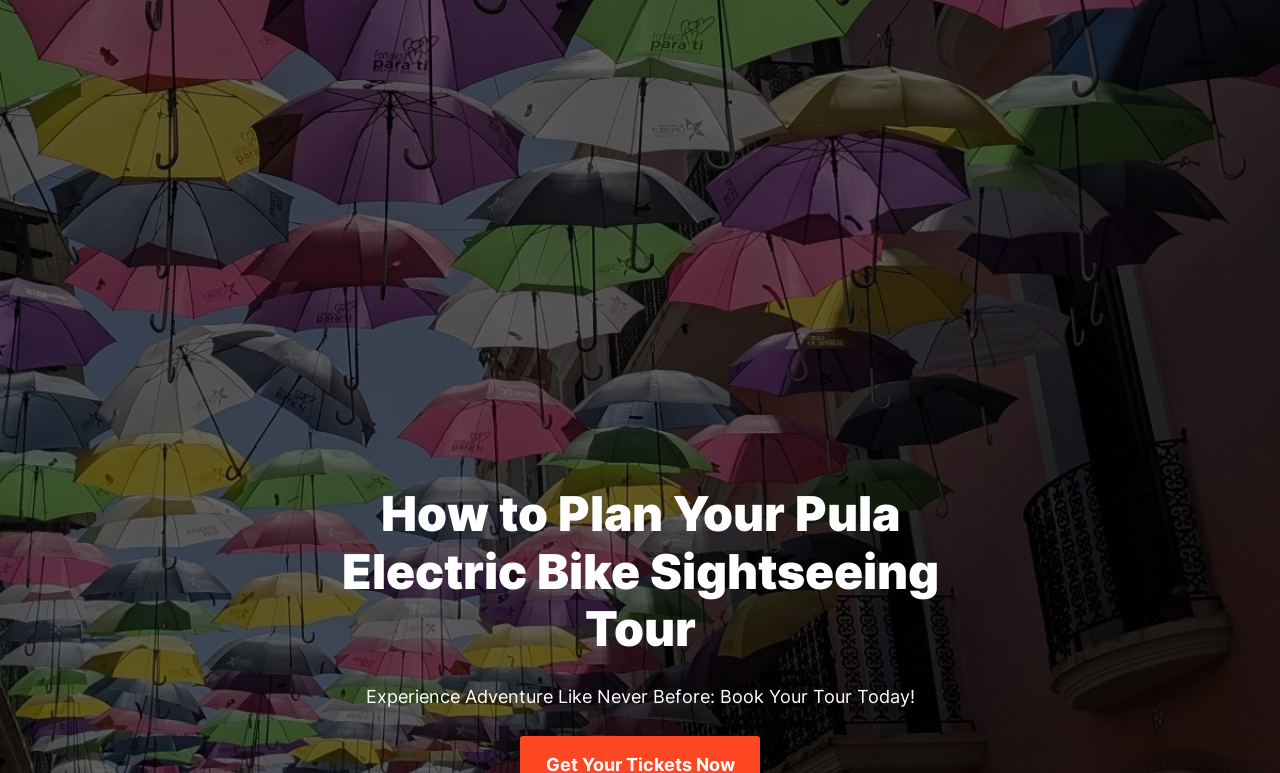What is the main heading displayed on the webpage? Please provide the text.

How to Plan Your Pula Electric Bike Sightseeing Tour